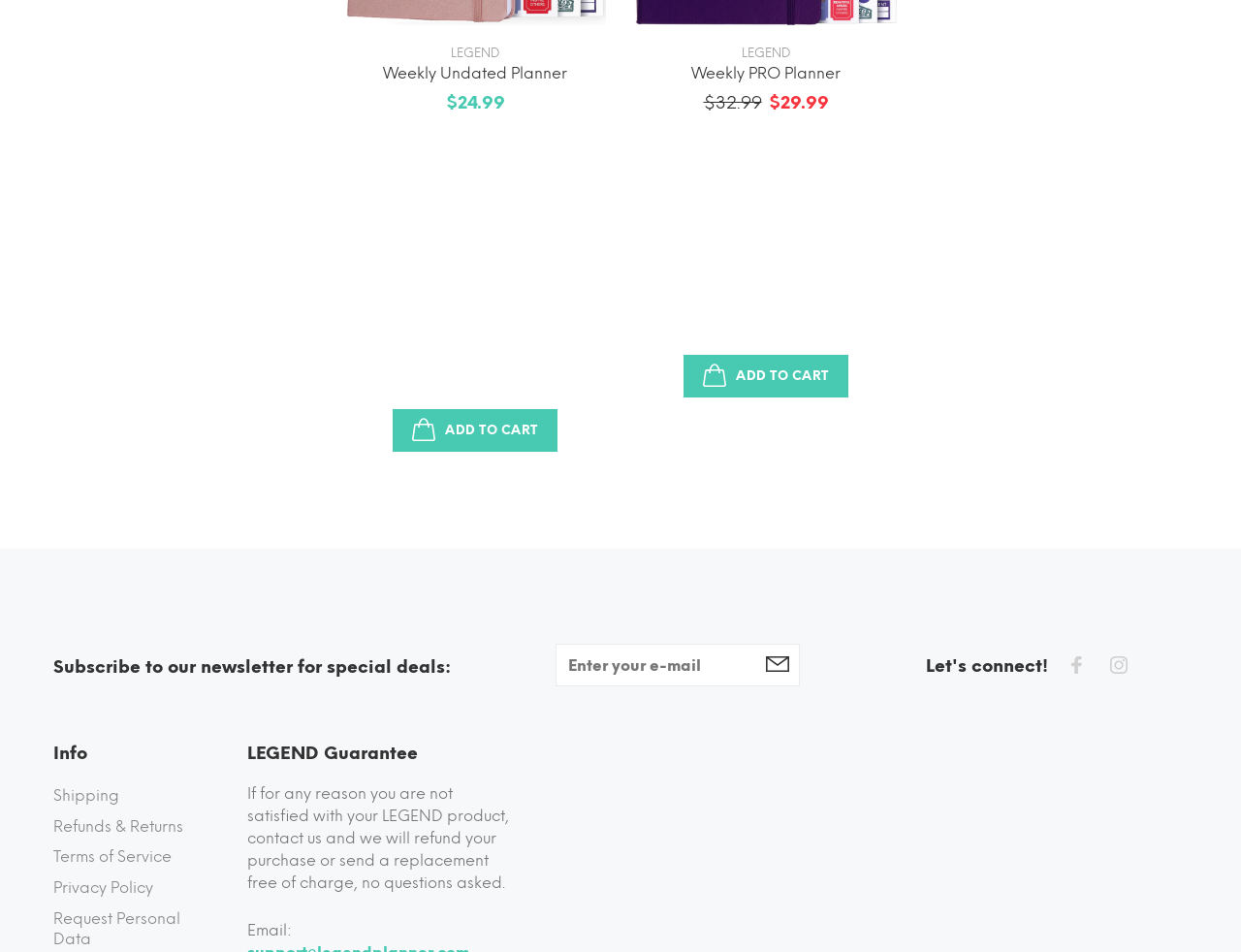Please identify the coordinates of the bounding box for the clickable region that will accomplish this instruction: "Click the 'Shipping' link".

[0.043, 0.825, 0.096, 0.852]